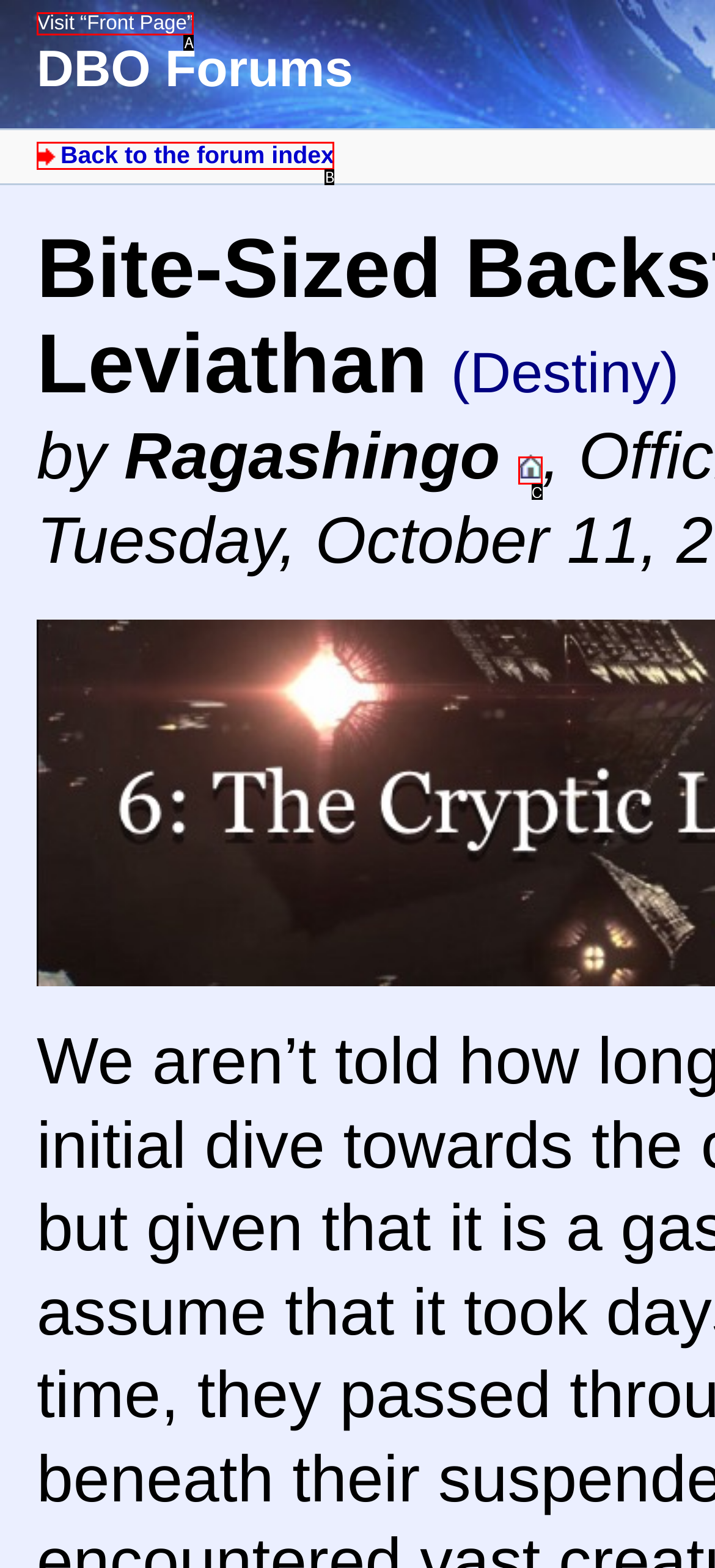Identify the HTML element that best matches the description: Back to the forum index. Provide your answer by selecting the corresponding letter from the given options.

B